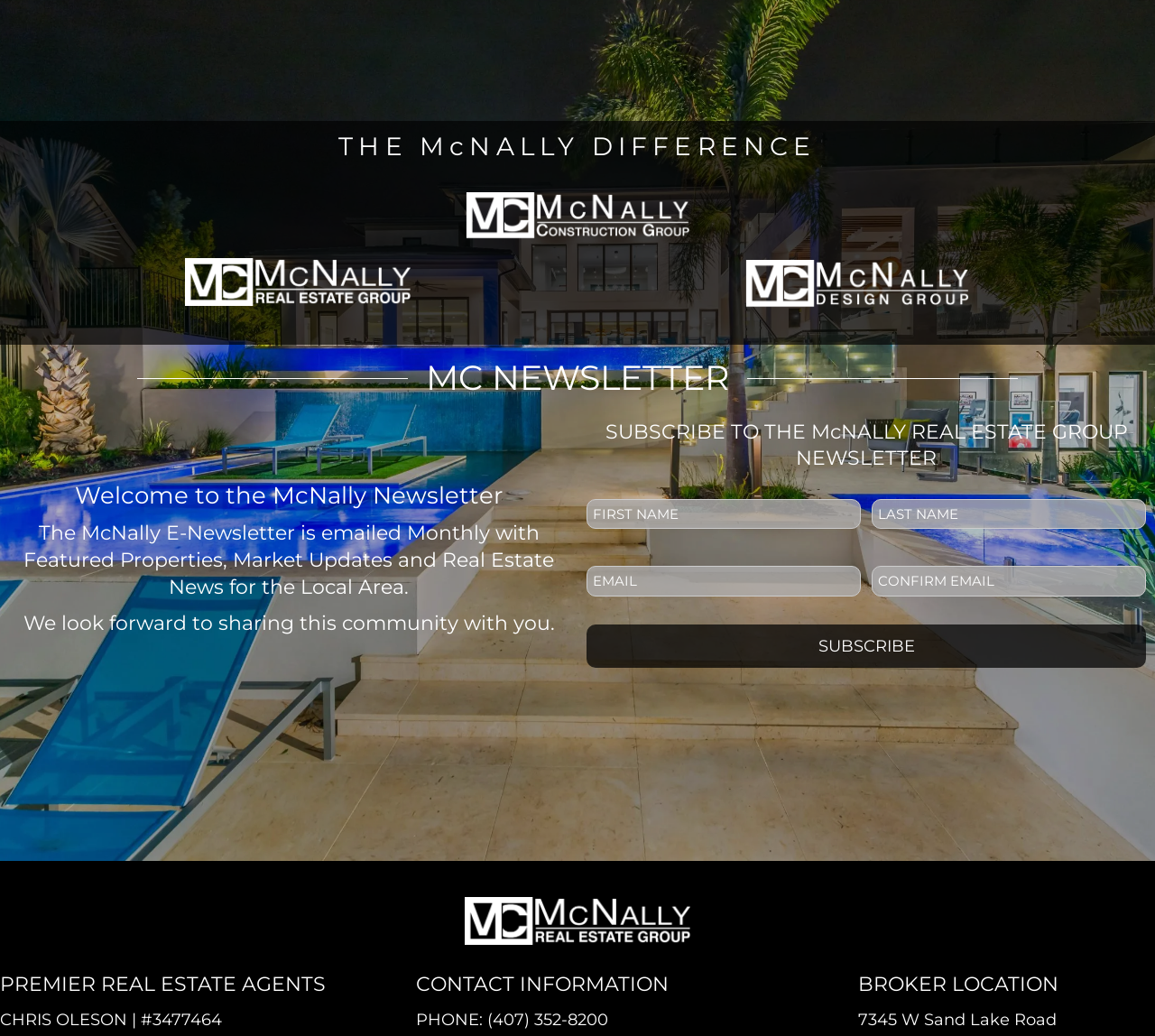Please locate the bounding box coordinates of the element that should be clicked to achieve the given instruction: "Click the McNally Construction Group logo".

[0.402, 0.184, 0.598, 0.232]